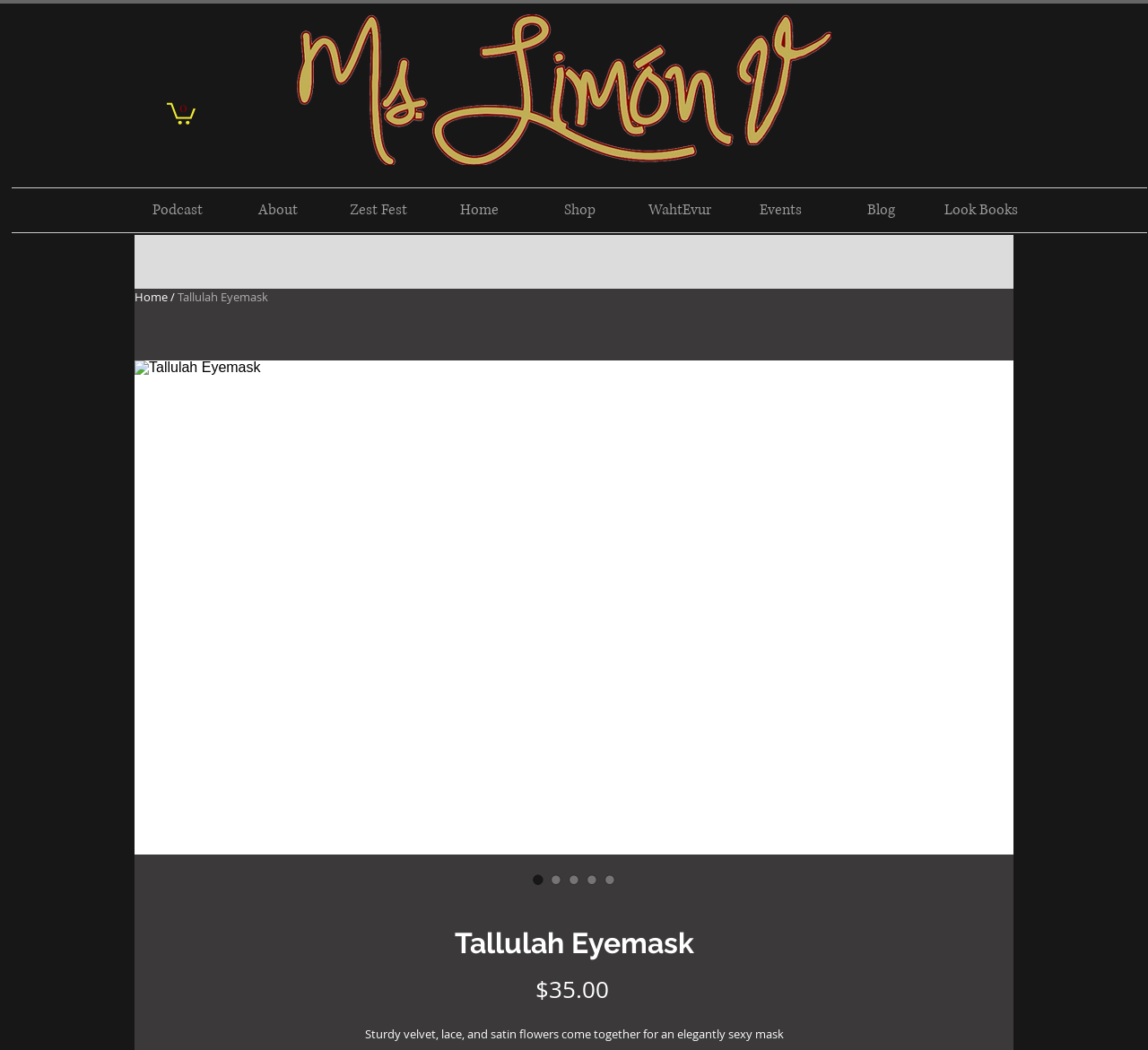How many navigation links are there on the top of the page? Observe the screenshot and provide a one-word or short phrase answer.

8